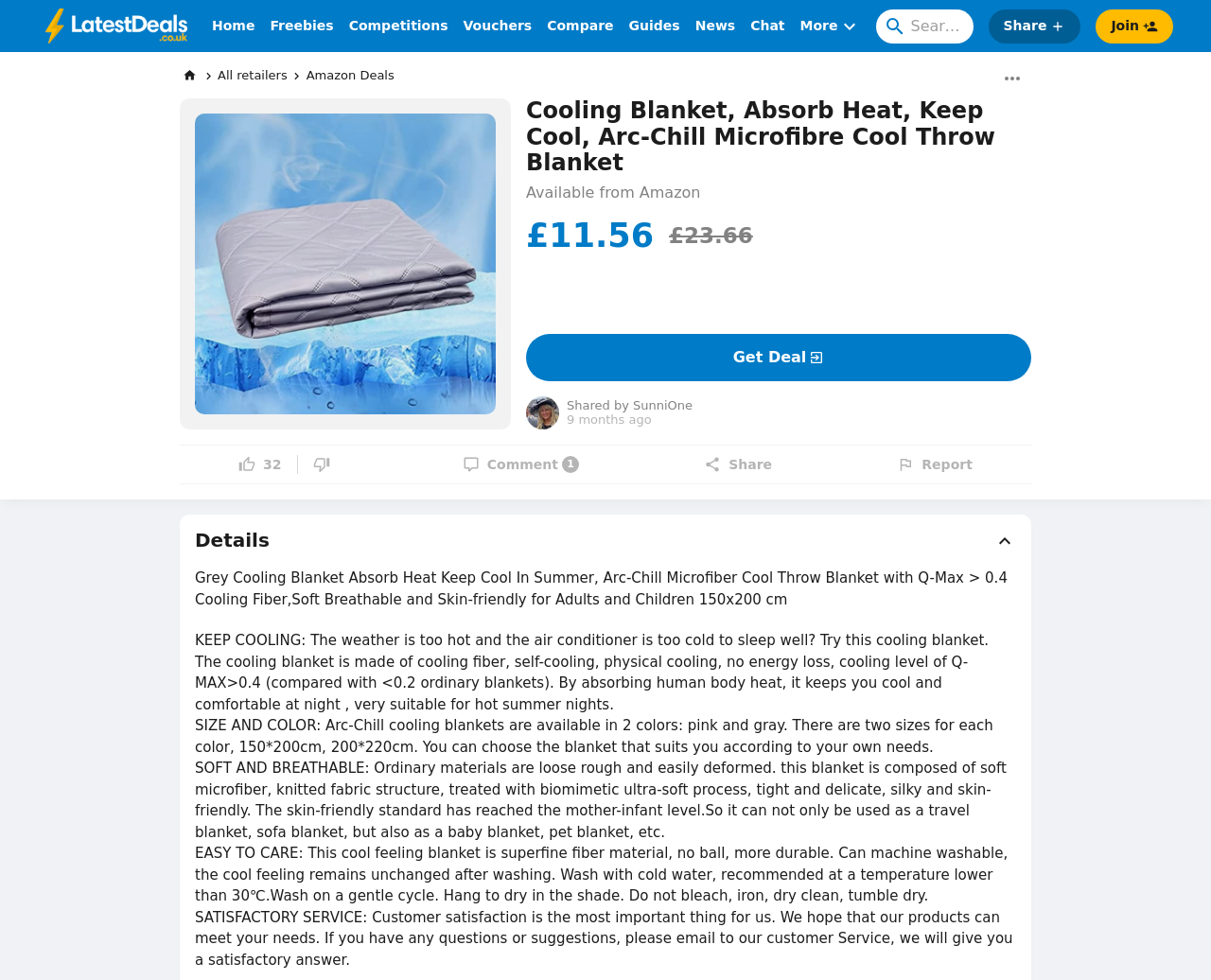Find the bounding box coordinates of the clickable region needed to perform the following instruction: "Get Deal on Cooling Blanket". The coordinates should be provided as four float numbers between 0 and 1, i.e., [left, top, right, bottom].

[0.434, 0.341, 0.852, 0.389]